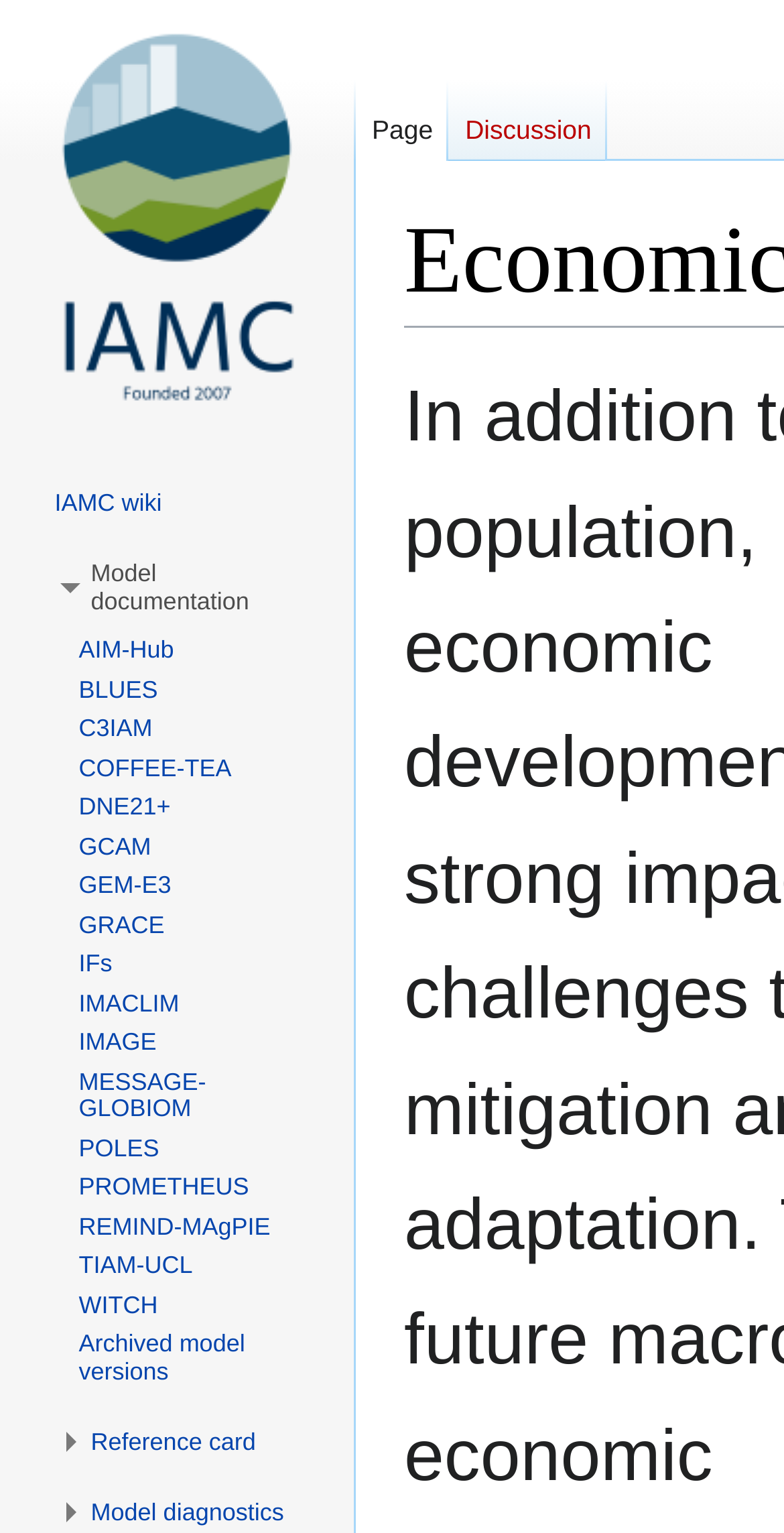Offer a detailed account of what is visible on the webpage.

The webpage is about economic activity, specifically related to C3IAM and IAMC documentation. At the top, there are two links, "Jump to navigation" and "Jump to search", positioned side by side. Below them, there is a navigation section titled "Namespaces" with two links, "Page" and "Discussion", placed next to each other.

On the left side of the page, there is a prominent link "Visit the main page" that takes up a significant amount of vertical space. Below it, there are three navigation sections: "Navigation", "Model documentation", and "Reference card". The "Navigation" section contains a single link "IAMC wiki". The "Model documentation" section has a heading and a button with a dropdown menu that lists various models, including AIM-Hub, BLUES, C3IAM, and many others. These model links are arranged vertically, taking up most of the page's height.

The "Reference card" section also has a heading and a button with a dropdown menu. Below it, there is a heading "Model diagnostics" with another button and dropdown menu. All these sections and links are arranged in a hierarchical structure, with the main sections on the left and the subsections and links indented below them.